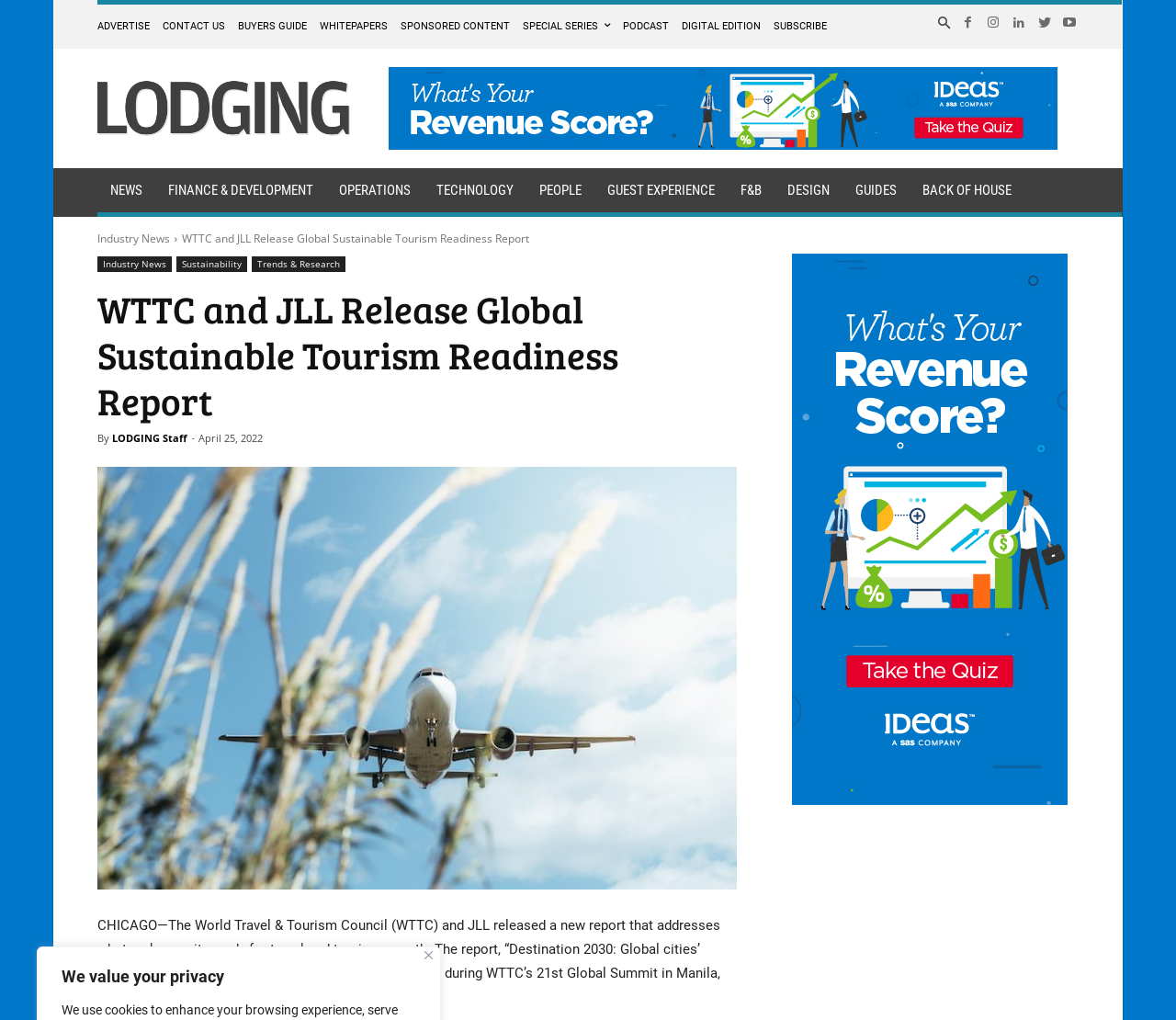Locate the headline of the webpage and generate its content.

WTTC and JLL Release Global Sustainable Tourism Readiness Report